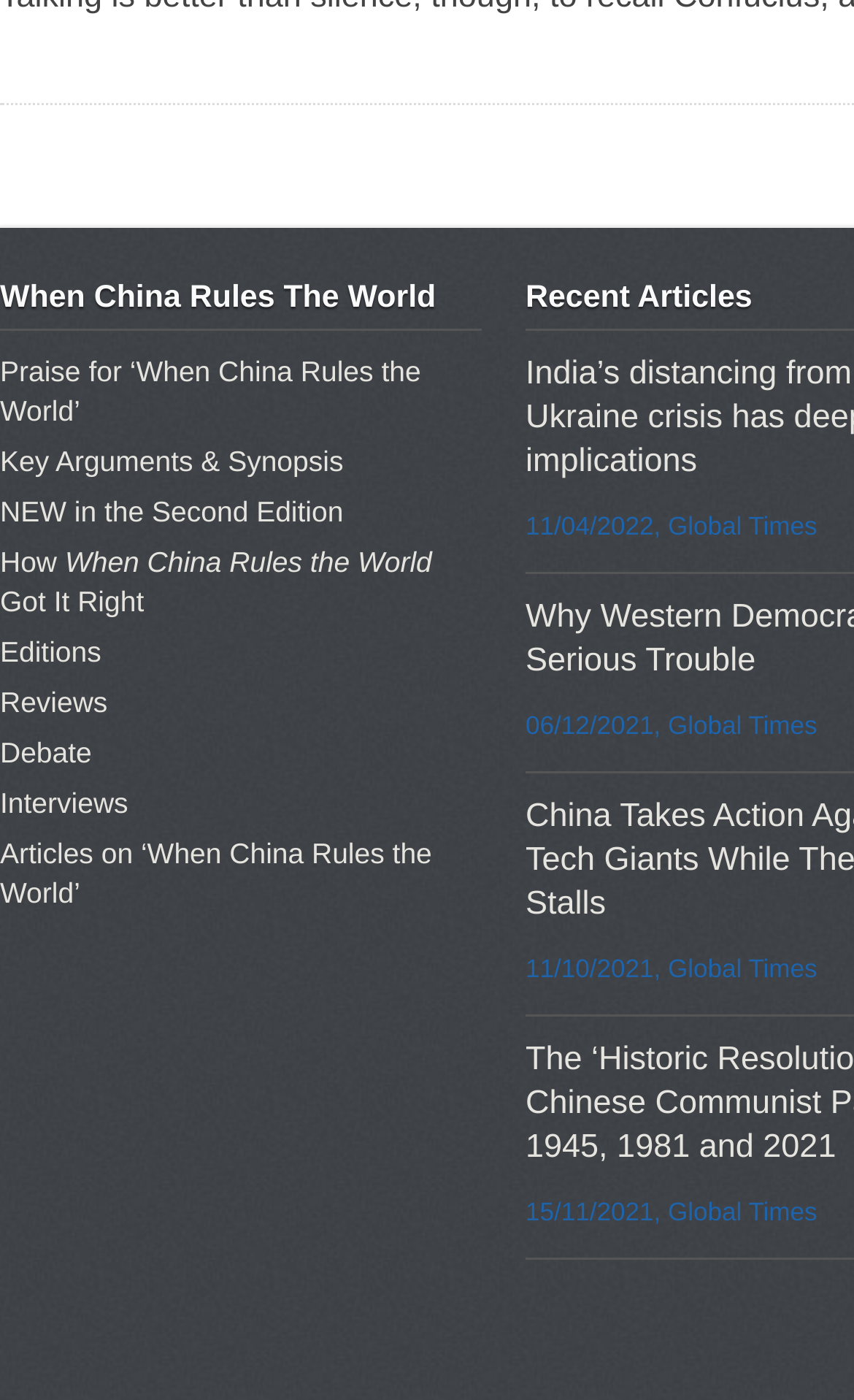Using the provided description 11/04/2022, Global Times, find the bounding box coordinates for the UI element. Provide the coordinates in (top-left x, top-left y, bottom-right x, bottom-right y) format, ensuring all values are between 0 and 1.

[0.615, 0.366, 0.957, 0.387]